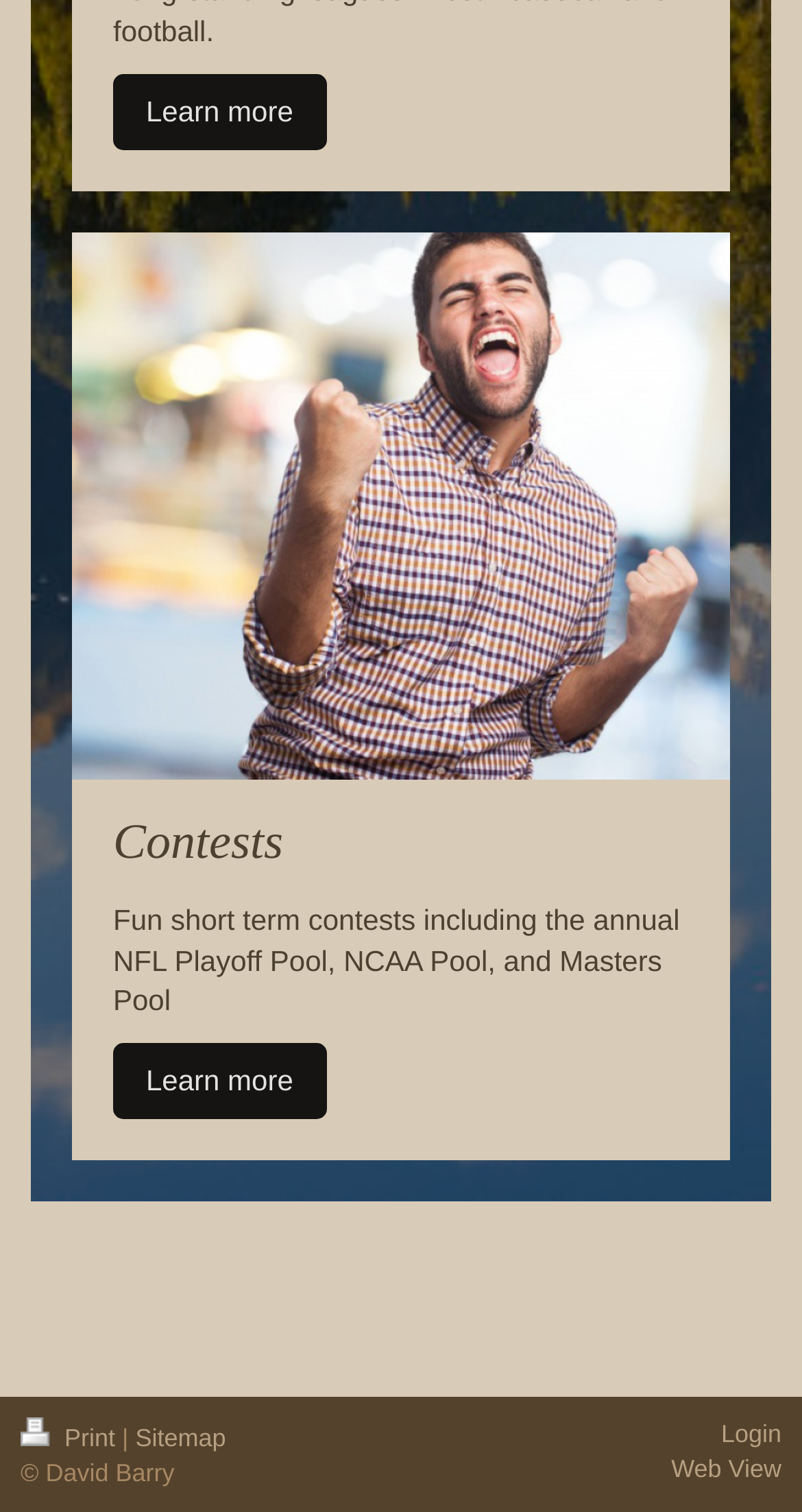Who owns the copyright of this webpage?
Using the image, provide a concise answer in one word or a short phrase.

David Barry